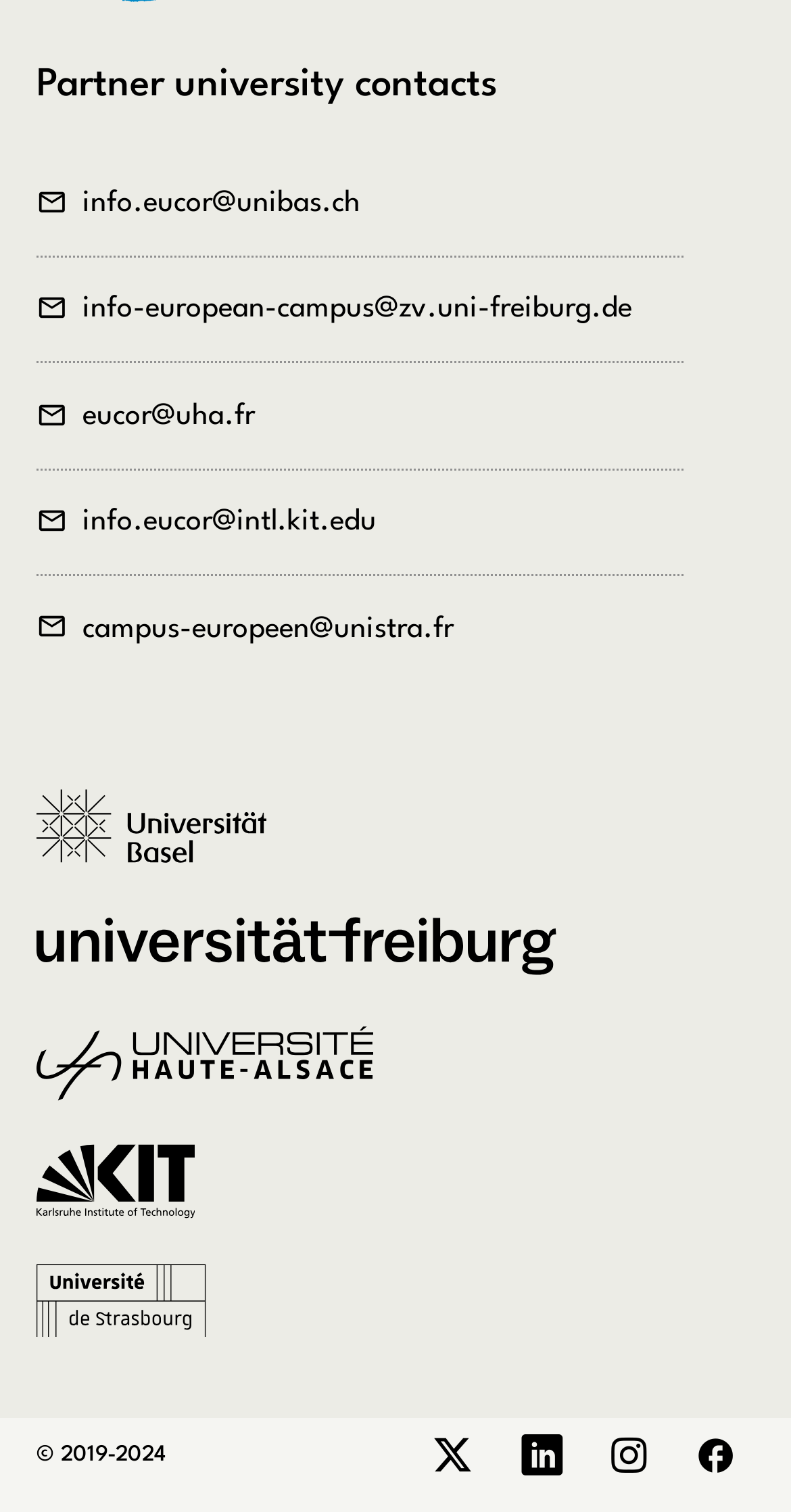Can you pinpoint the bounding box coordinates for the clickable element required for this instruction: "Follow on Twitter"? The coordinates should be four float numbers between 0 and 1, i.e., [left, top, right, bottom].

[0.523, 0.938, 0.621, 0.989]